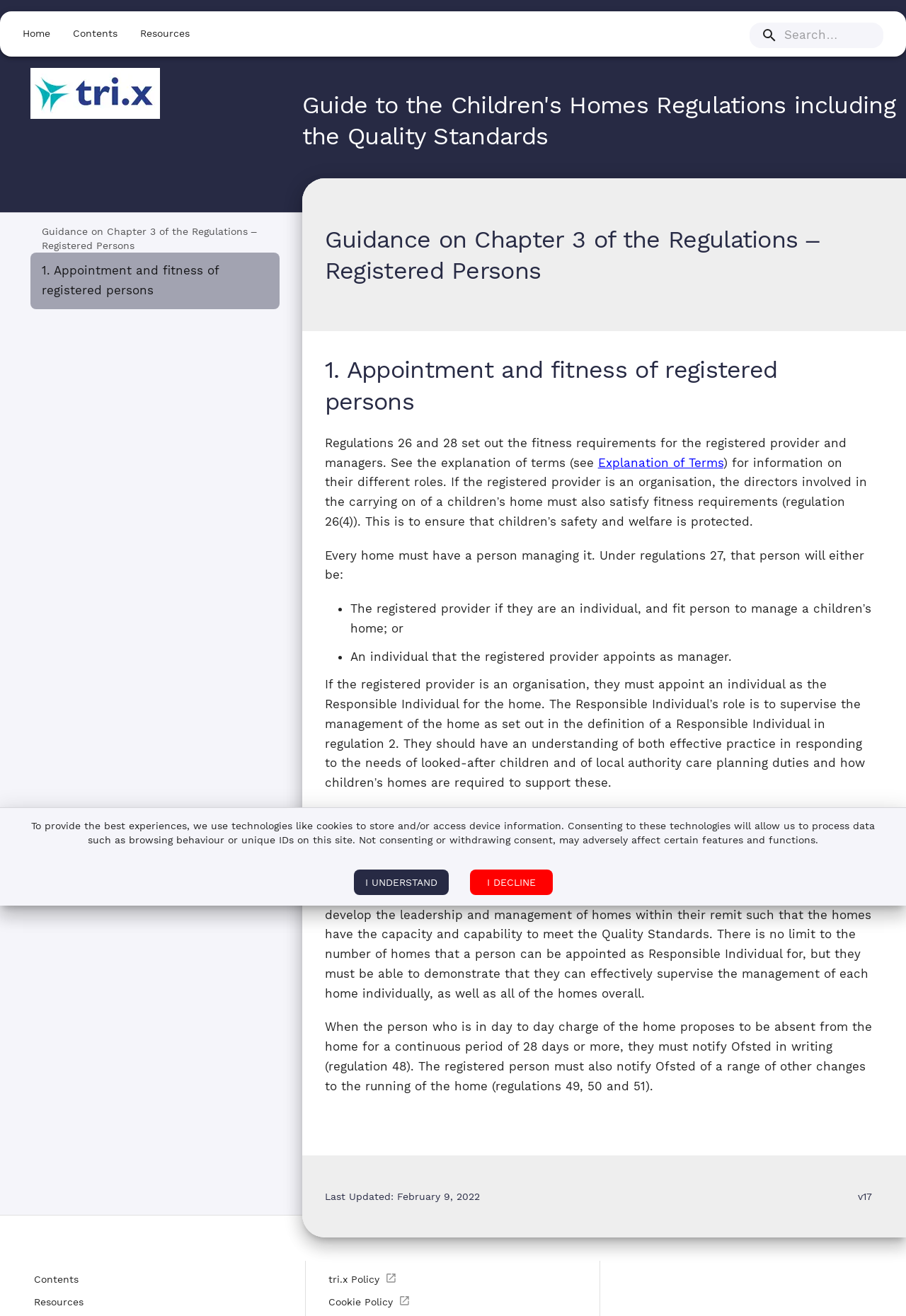Provide the bounding box coordinates of the HTML element this sentence describes: "Home". The bounding box coordinates consist of four float numbers between 0 and 1, i.e., [left, top, right, bottom].

[0.012, 0.017, 0.068, 0.035]